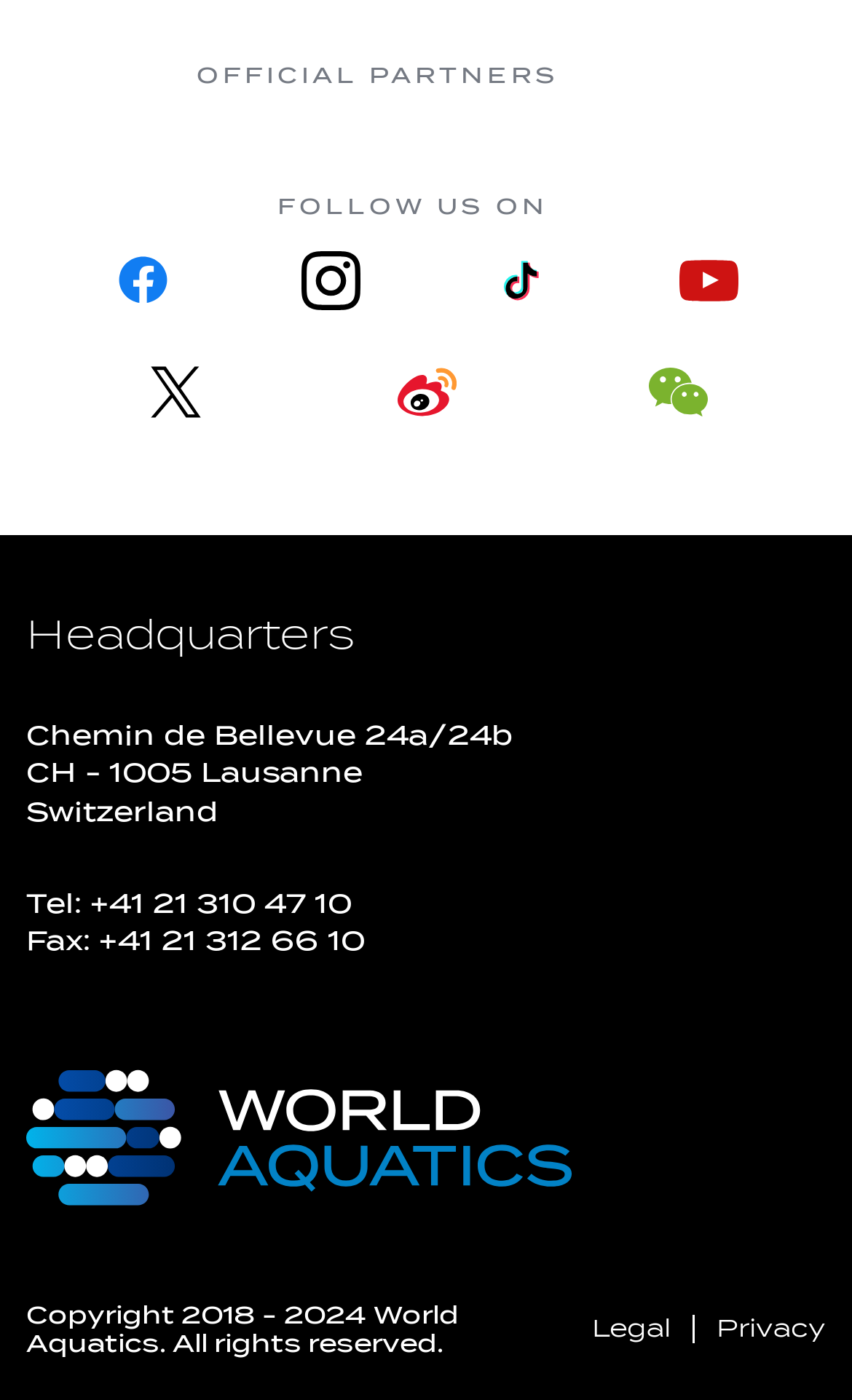Locate the bounding box coordinates of the clickable region to complete the following instruction: "View Headquarters address."

[0.031, 0.513, 0.603, 0.536]